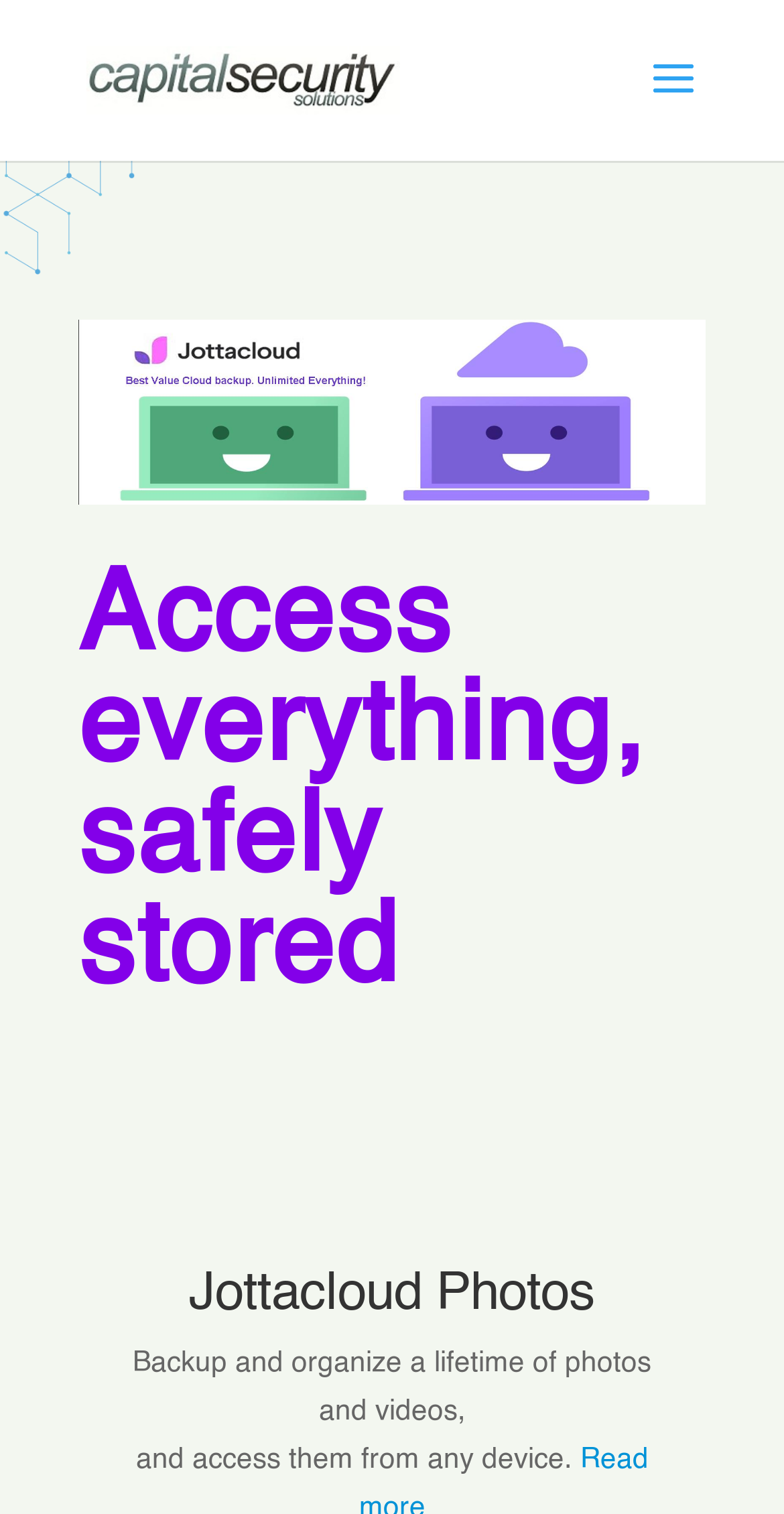Use a single word or phrase to answer the question:
What type of data can be stored on Jottacloud?

Photos and videos